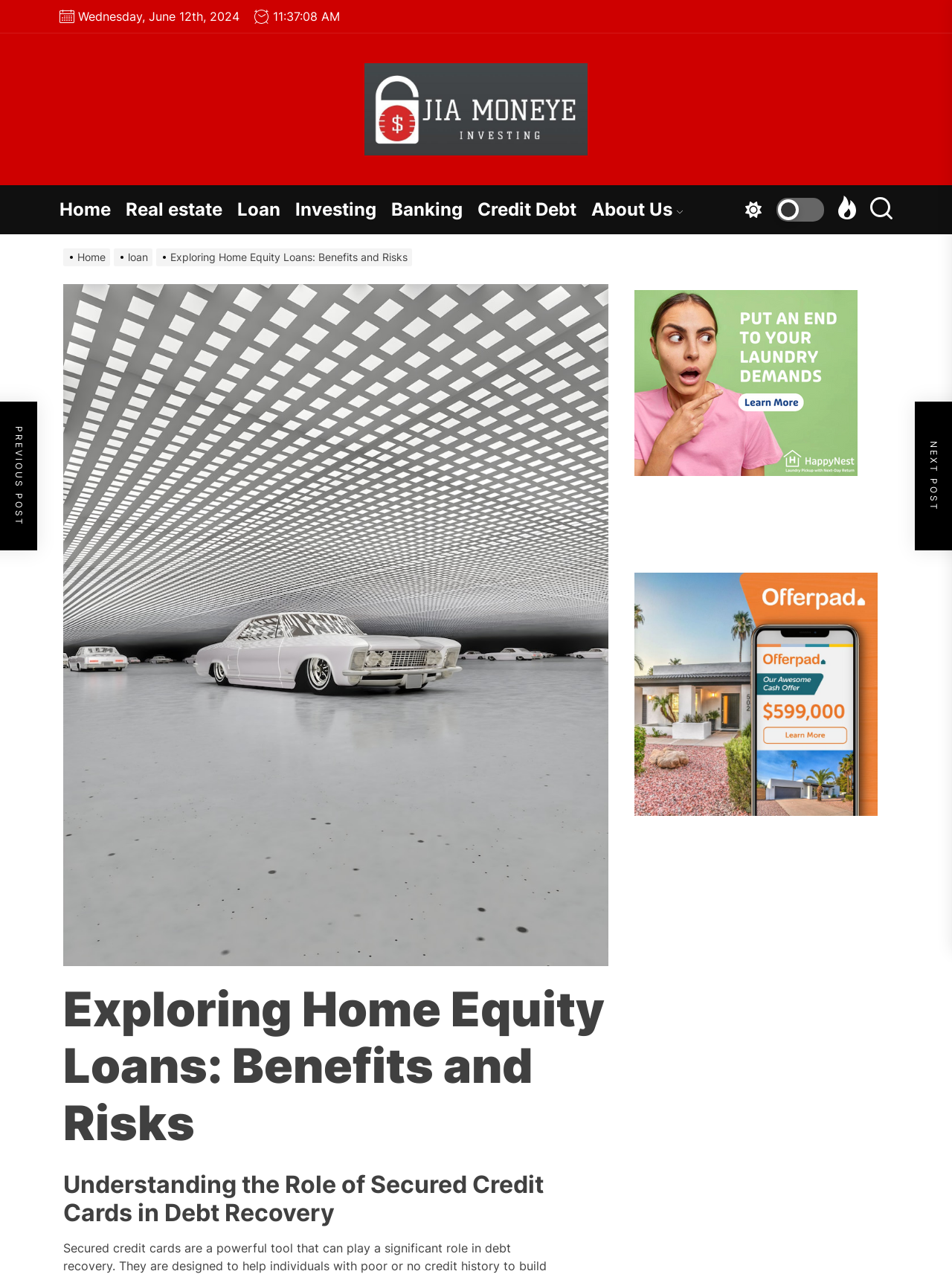Identify the bounding box coordinates of the region that should be clicked to execute the following instruction: "Click on the link Understanding the Role of Secured Credit Cards in Debt Recovery".

[0.066, 0.919, 0.581, 0.964]